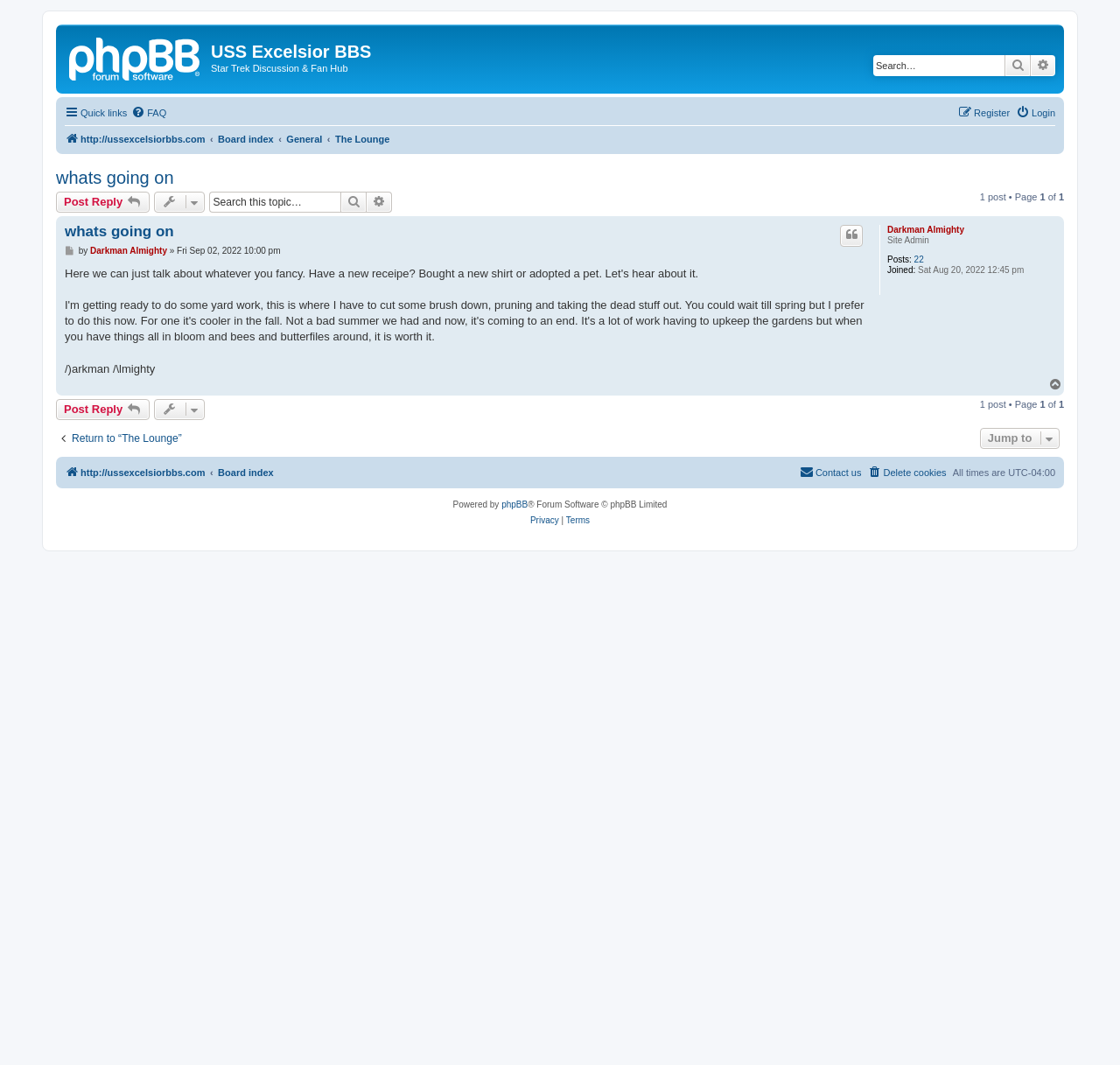What is the name of the Star Trek discussion hub?
Using the details from the image, give an elaborate explanation to answer the question.

The name of the Star Trek discussion hub can be found in the heading element 'USS Excelsior BBS' with bounding box coordinates [0.054, 0.039, 0.634, 0.058].